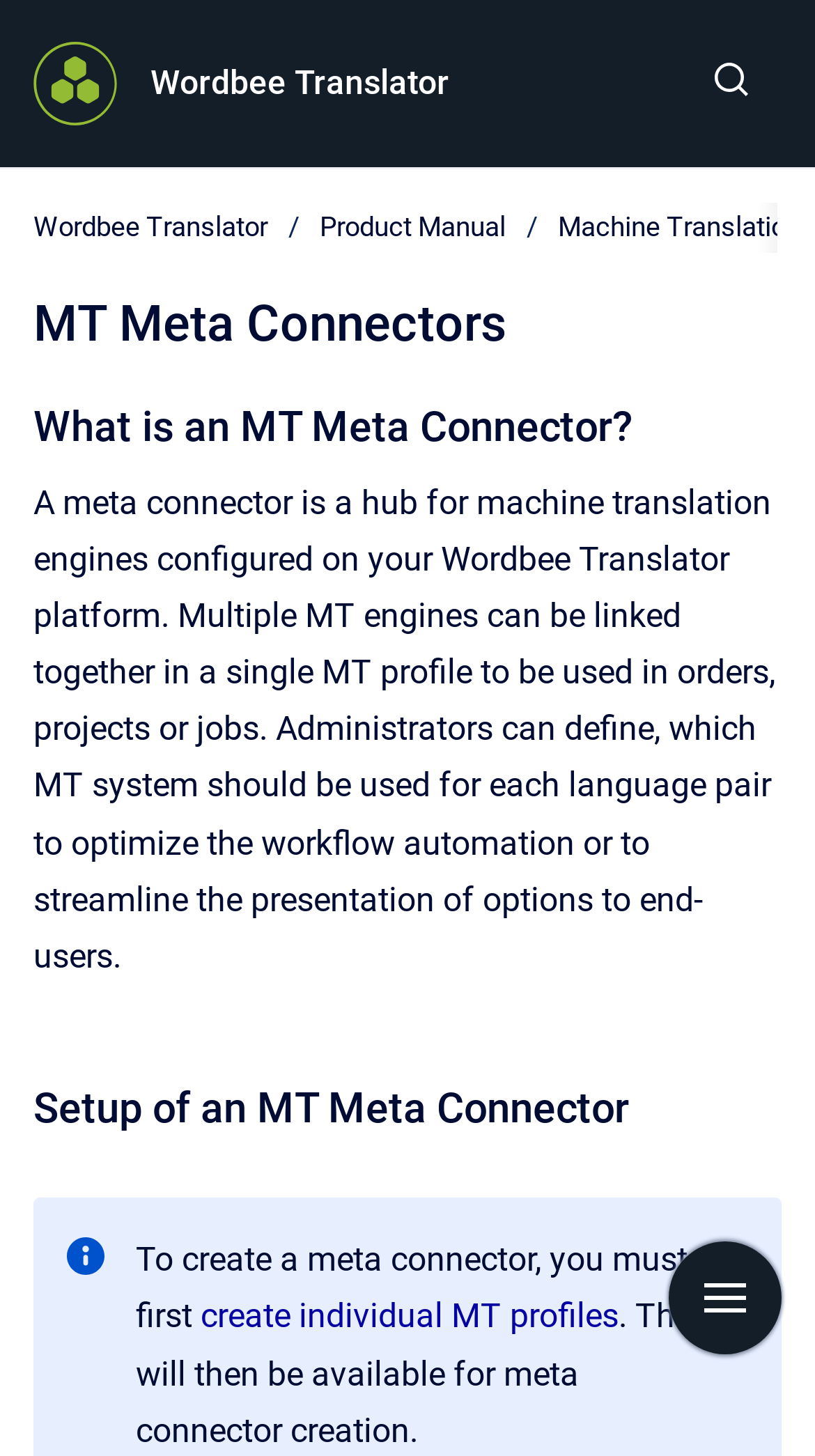What is required to create a meta connector?
Refer to the image and provide a concise answer in one word or phrase.

Individual MT profiles